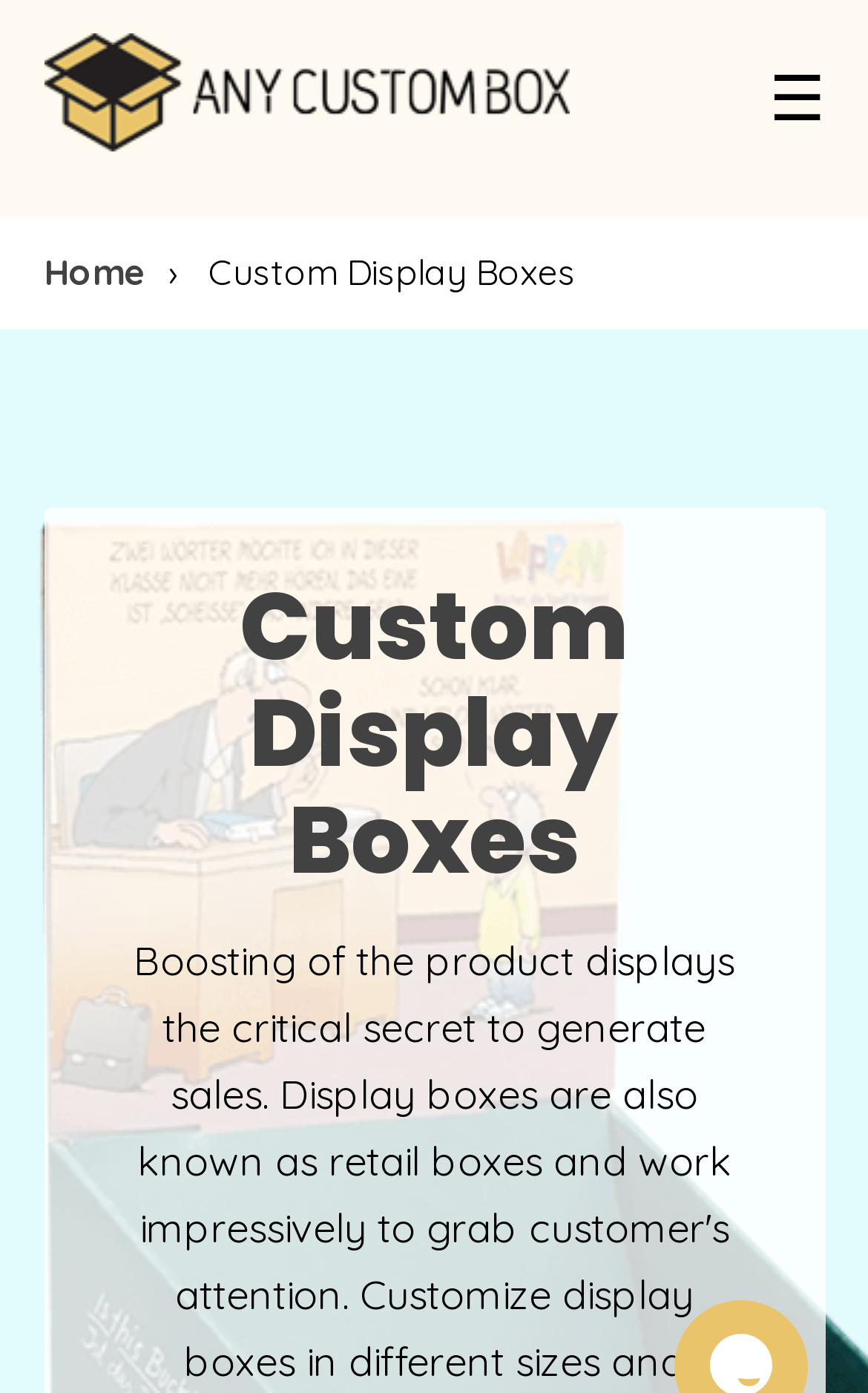Given the content of the image, can you provide a detailed answer to the question?
What is the name of the company?

The company name can be found in the top-left corner of the webpage, where it says 'AnyCustomBox' with an image next to it.